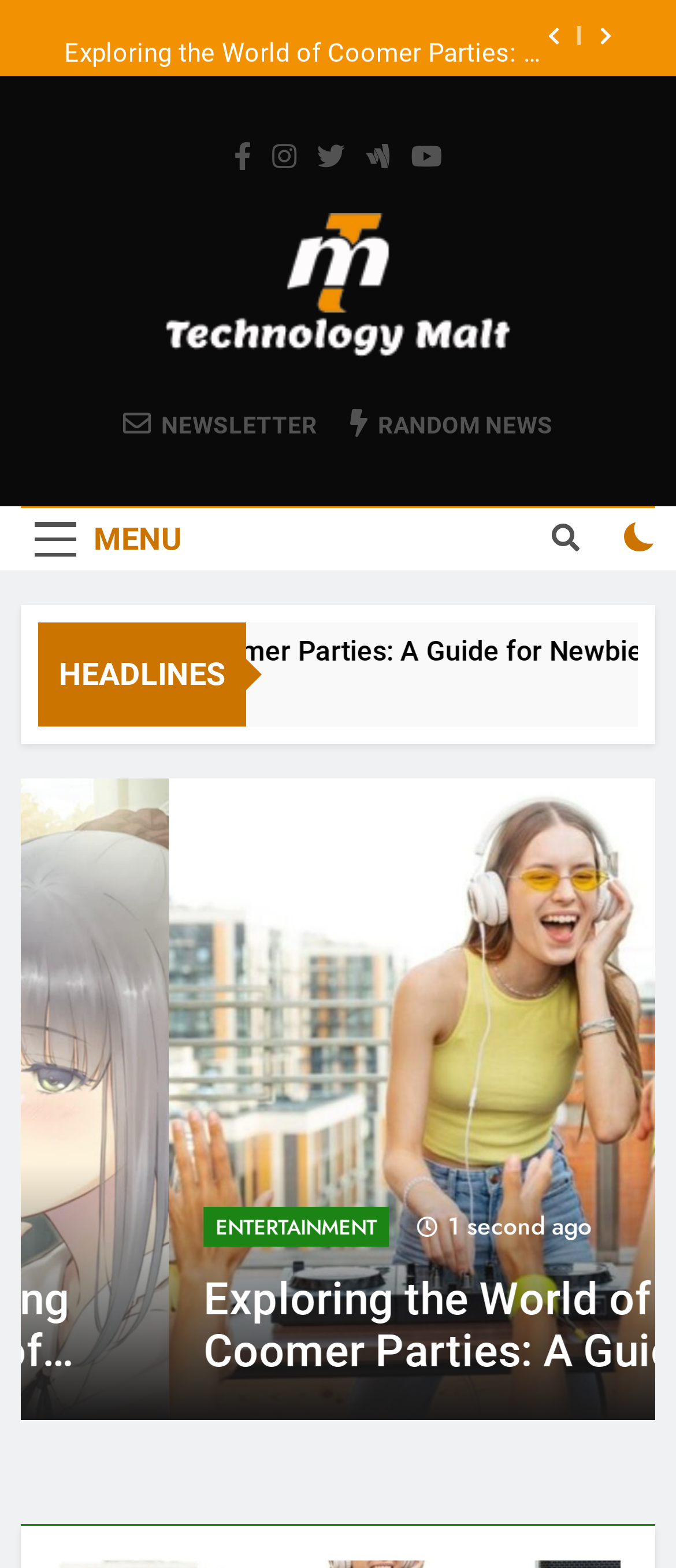Based on the image, give a detailed response to the question: What is the icon next to the 'NEWSLETTER' link?

The icon next to the 'NEWSLETTER' link is a font awesome icon represented by the Unicode character ''.